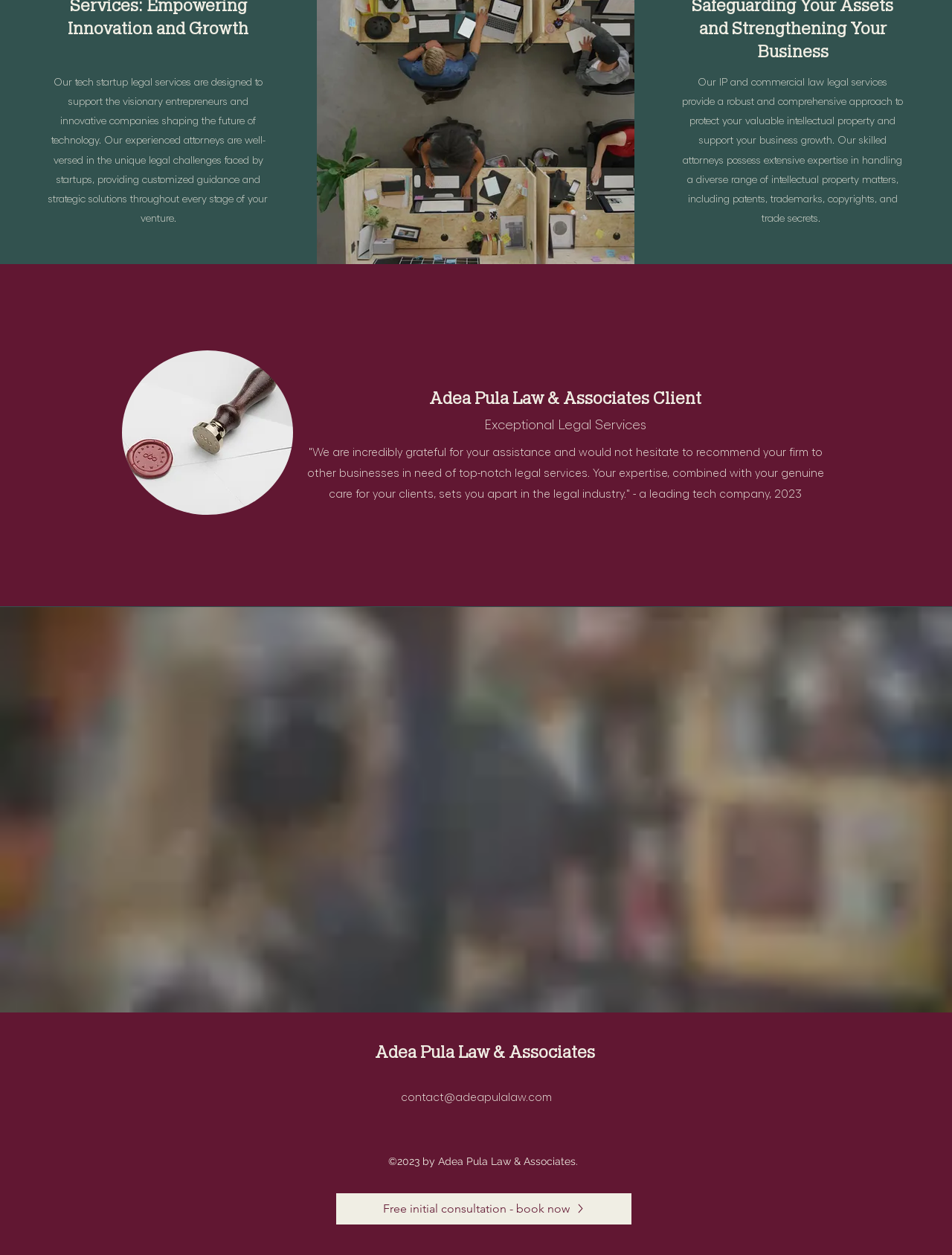What is the name of the law firm?
Utilize the information in the image to give a detailed answer to the question.

The name of the law firm can be found in the StaticText element with the text 'Adea Pula Law & Associates' and also in the heading element with the text 'Adea Pula Law & Associates Client'.